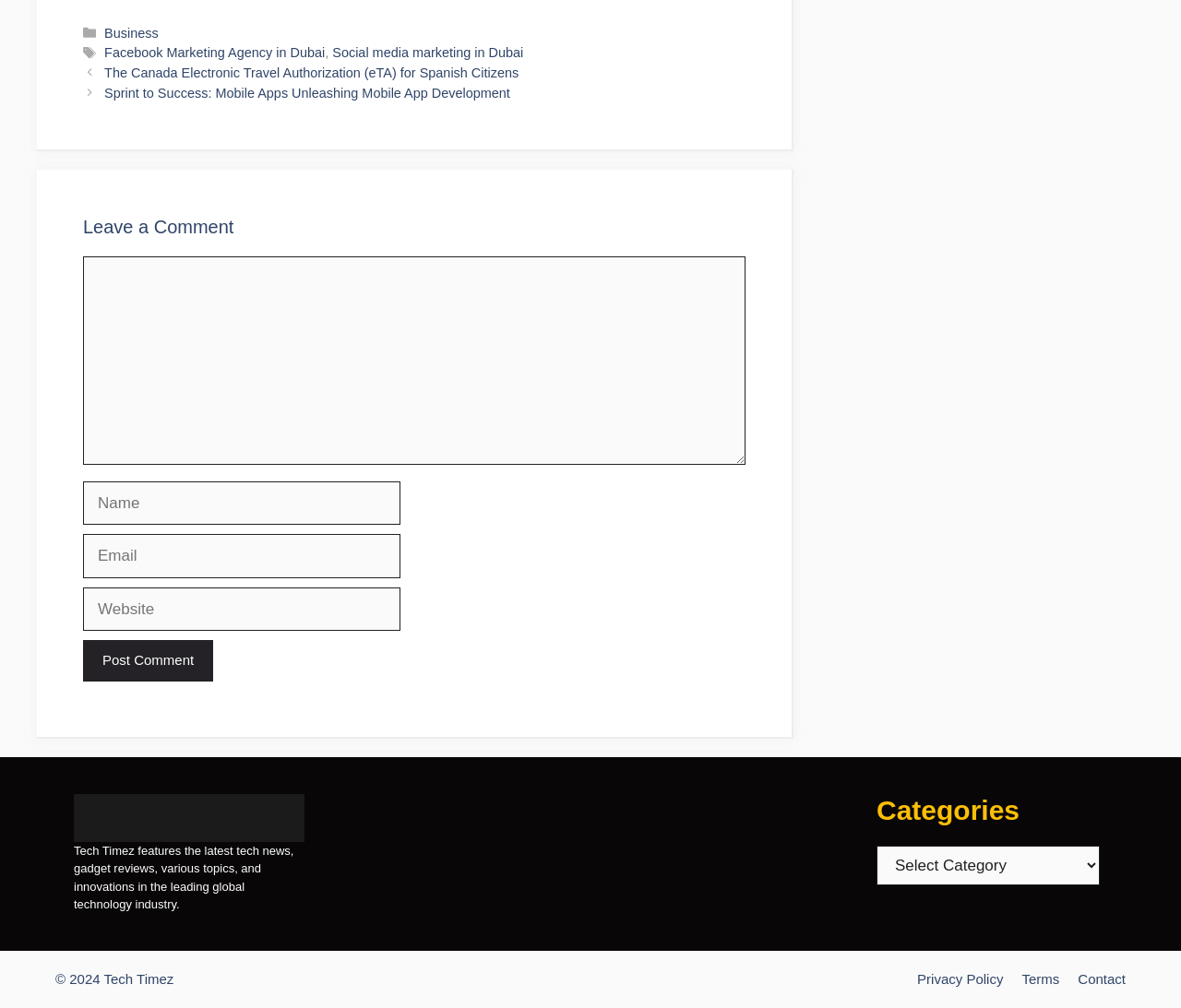What is the name of the website?
Provide a well-explained and detailed answer to the question.

I determined the name of the website by looking at the logo in the figure element, which is described as 'tech timez logo', and also by reading the static text that describes the website's content, which starts with 'Tech Timez features...'.